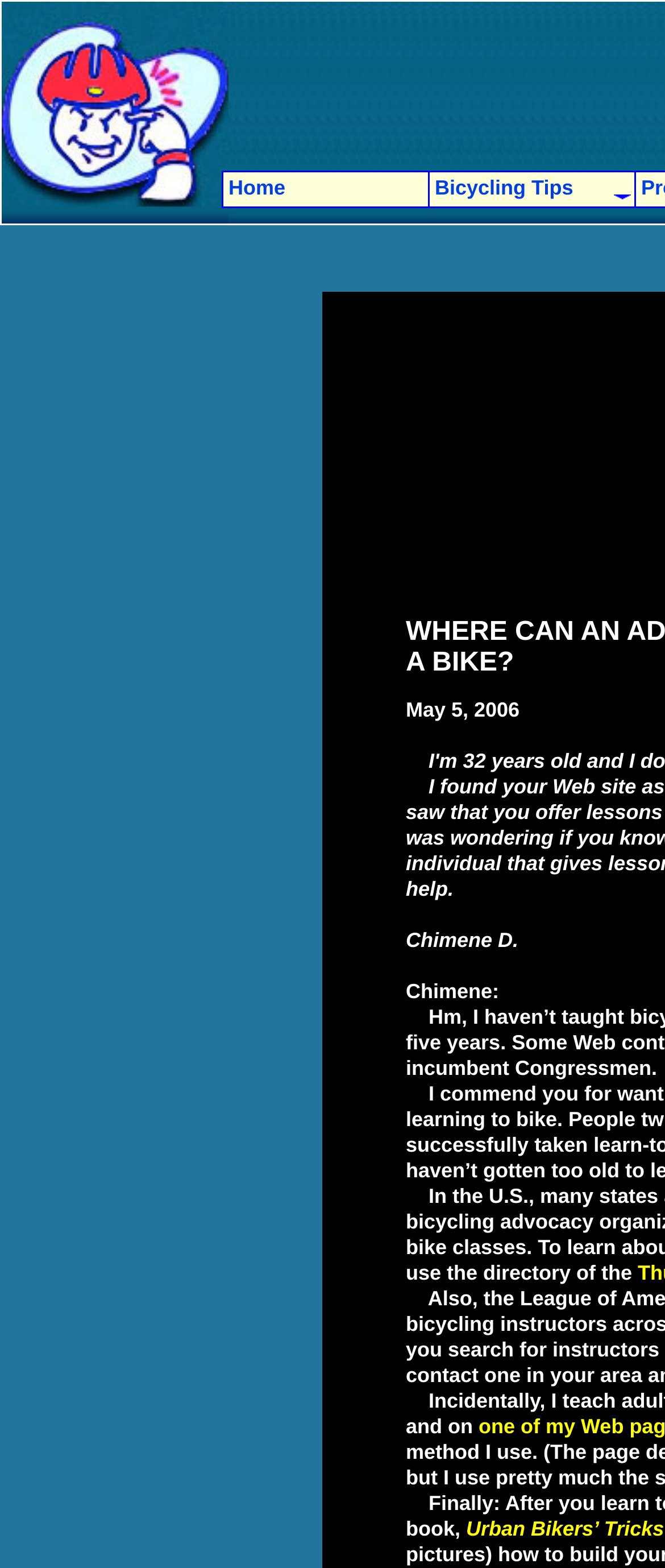Articulate a detailed summary of the webpage's content and design.

The webpage is about Mr. Bike, a resource for learning biking. At the top-left corner, there is an image, likely a logo, accompanied by a table cell containing a non-breaking space character. 

Below the image, there are three lines of text. The first line displays the date "May 5, 2006". The second line contains a series of non-breaking space characters, which may be used for formatting purposes. The third line shows the name "Chimene D." followed by a colon, indicating that it might be the author or contributor of the content.

To the right of the image, there are three navigation elements. The first is a text link labeled "Home", the second is a text link labeled "Bicycling Tips", and the third is a small image, possibly an icon. These elements are positioned horizontally, with "Home" on the left, "Bicycling Tips" in the middle, and the image on the right.